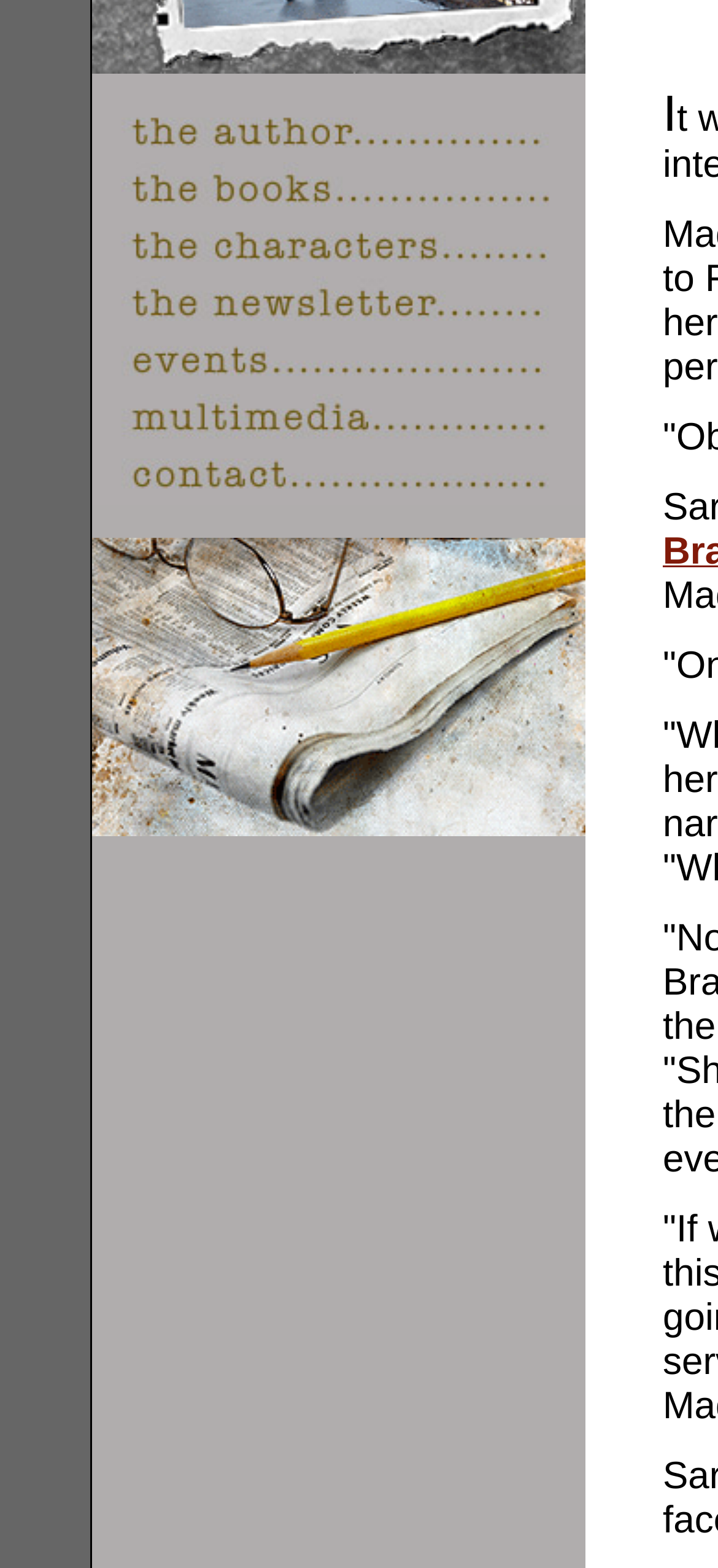Determine the bounding box coordinates (top-left x, top-left y, bottom-right x, bottom-right y) of the UI element described in the following text: alt="multimedia"

[0.128, 0.268, 0.815, 0.288]